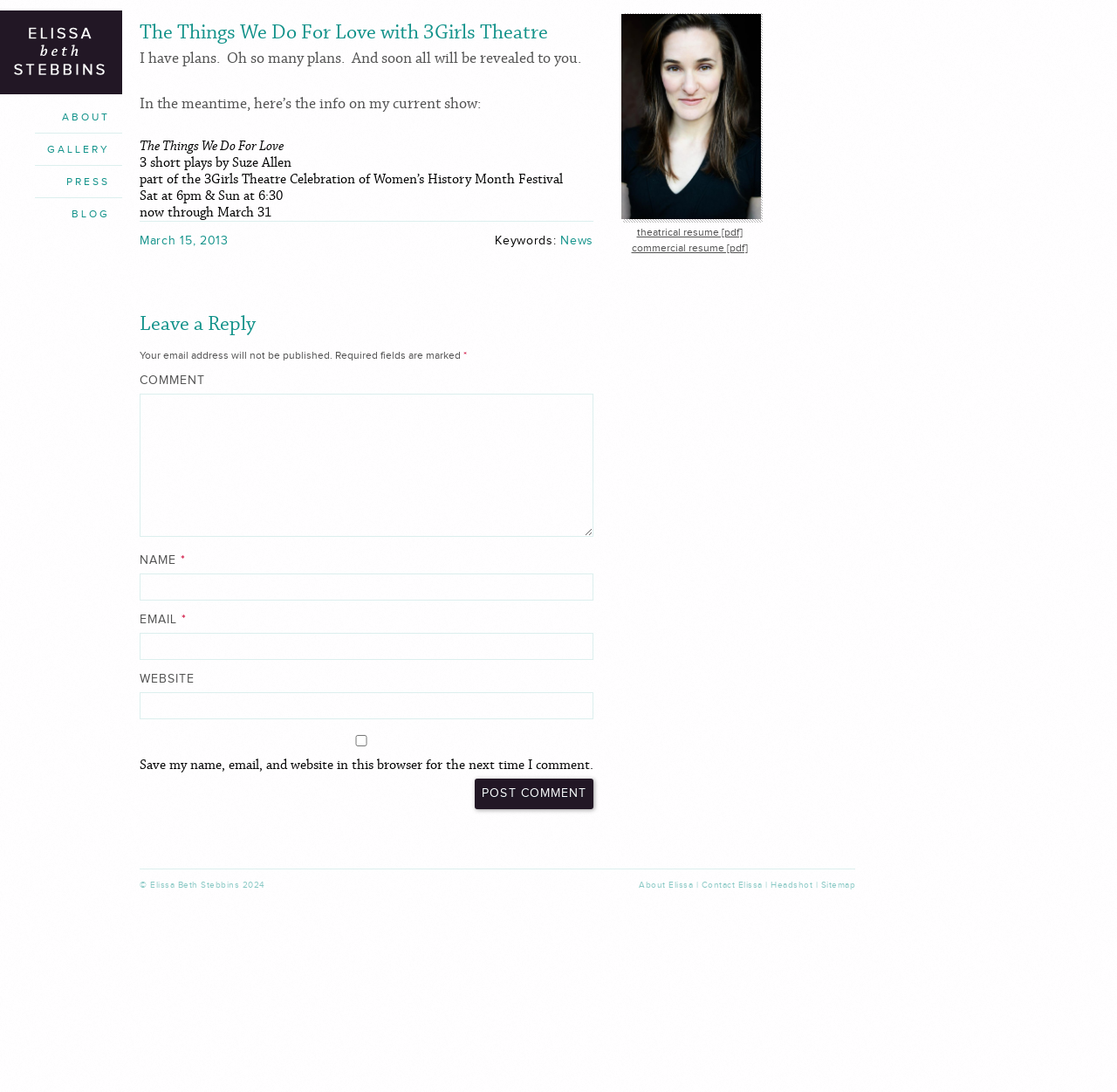Identify the bounding box coordinates for the UI element mentioned here: "parent_node: EMAIL * aria-describedby="email-notes" name="email"". Provide the coordinates as four float values between 0 and 1, i.e., [left, top, right, bottom].

[0.125, 0.58, 0.531, 0.604]